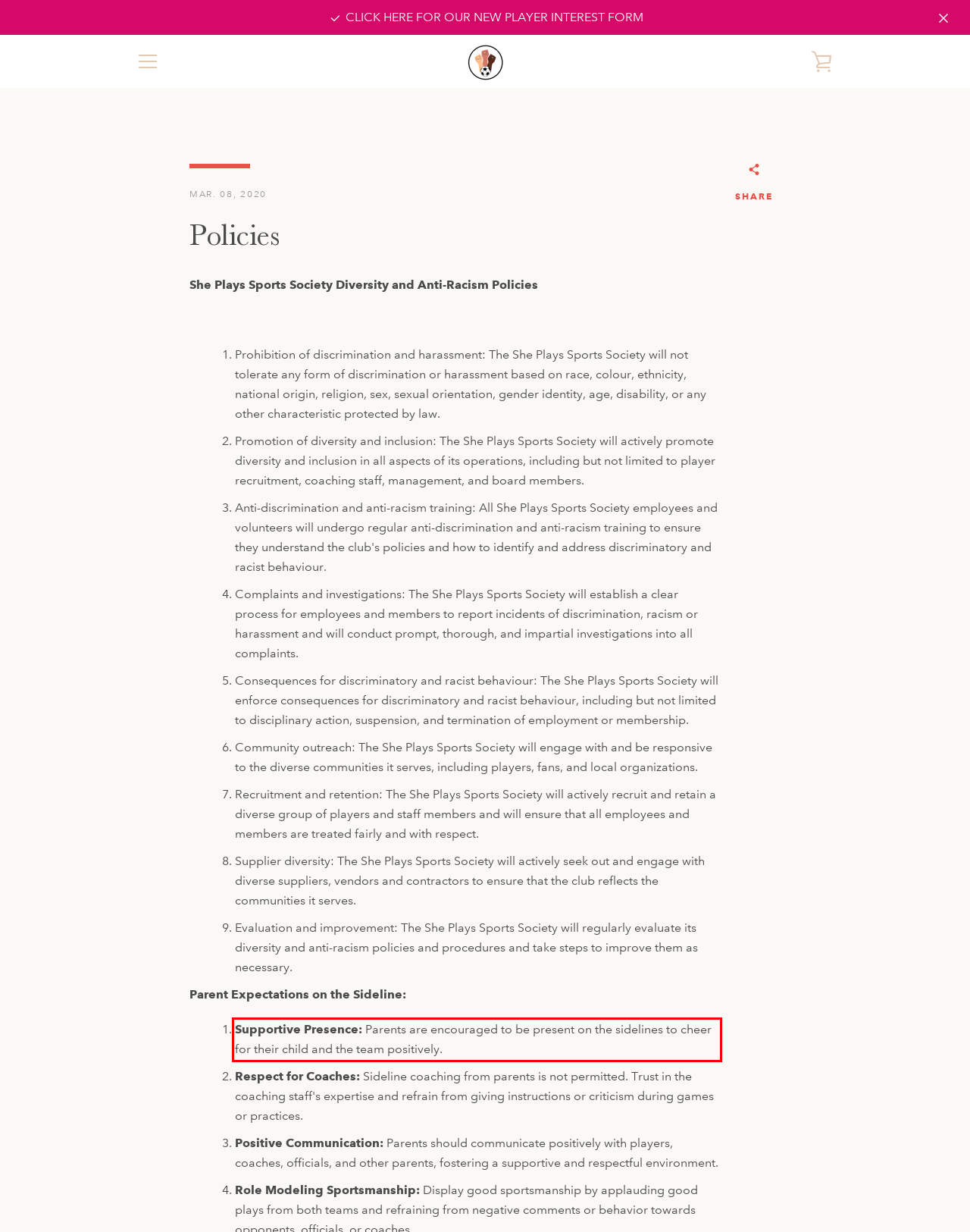There is a UI element on the webpage screenshot marked by a red bounding box. Extract and generate the text content from within this red box.

Supportive Presence: Parents are encouraged to be present on the sidelines to cheer for their child and the team positively.